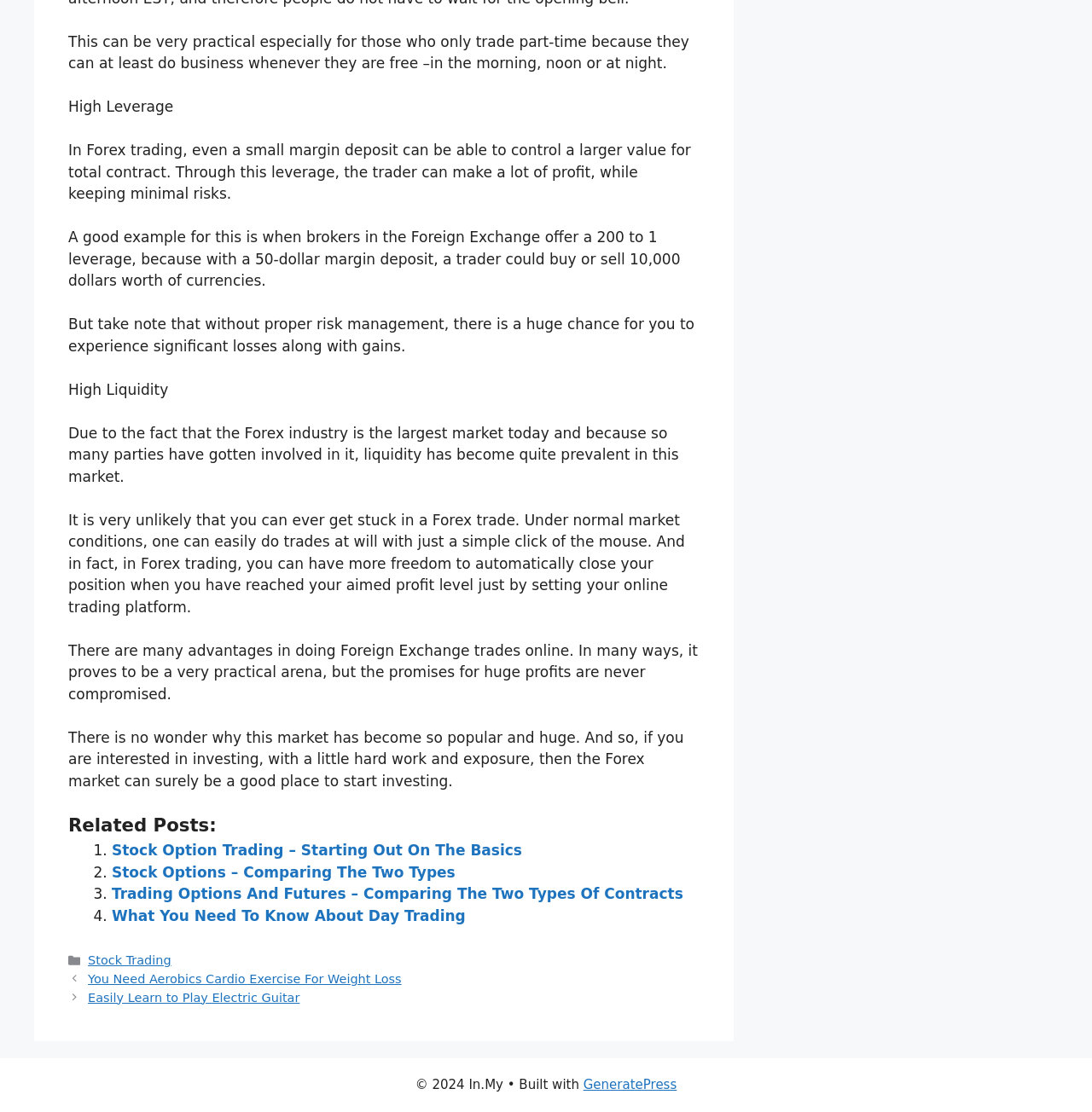Identify the bounding box for the UI element that is described as follows: "name="s" placeholder="Search for:"".

None